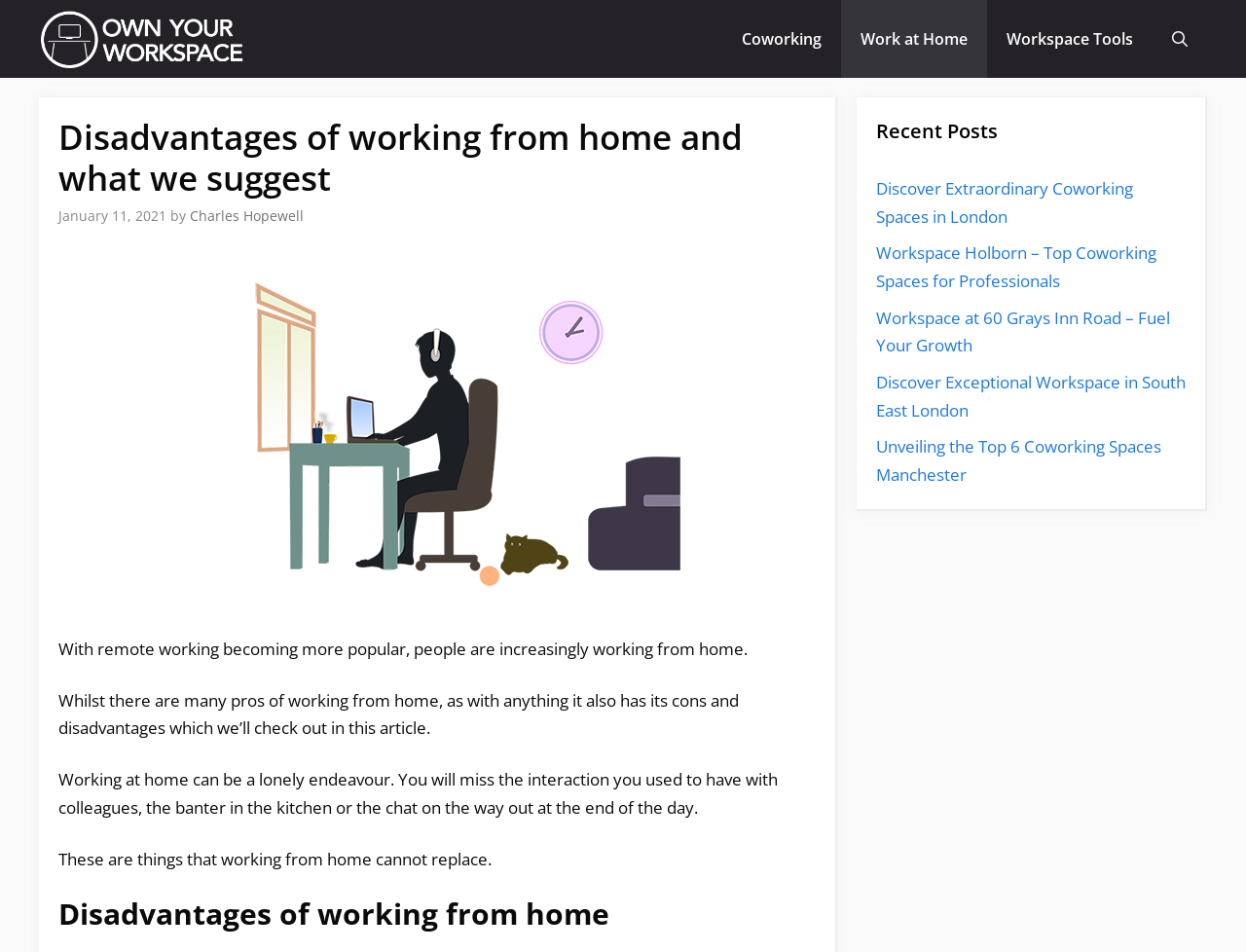Locate the bounding box coordinates of the area to click to fulfill this instruction: "Discover Extraordinary Coworking Spaces in London". The bounding box should be presented as four float numbers between 0 and 1, in the order [left, top, right, bottom].

[0.703, 0.186, 0.909, 0.239]